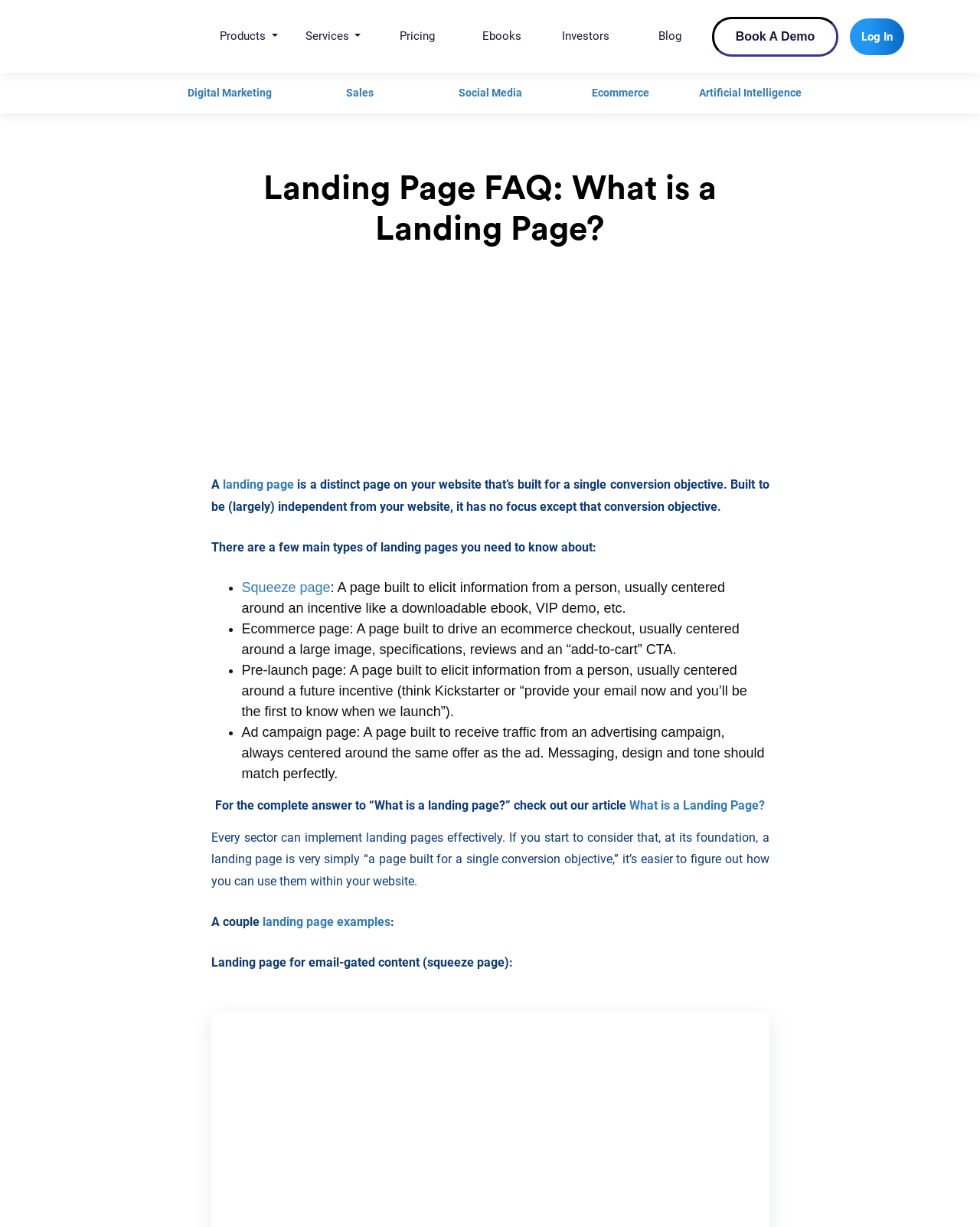Locate the bounding box coordinates of the element to click to perform the following action: 'Book a demo'. The coordinates should be given as four float values between 0 and 1, in the form of [left, top, right, bottom].

[0.727, 0.013, 0.855, 0.046]